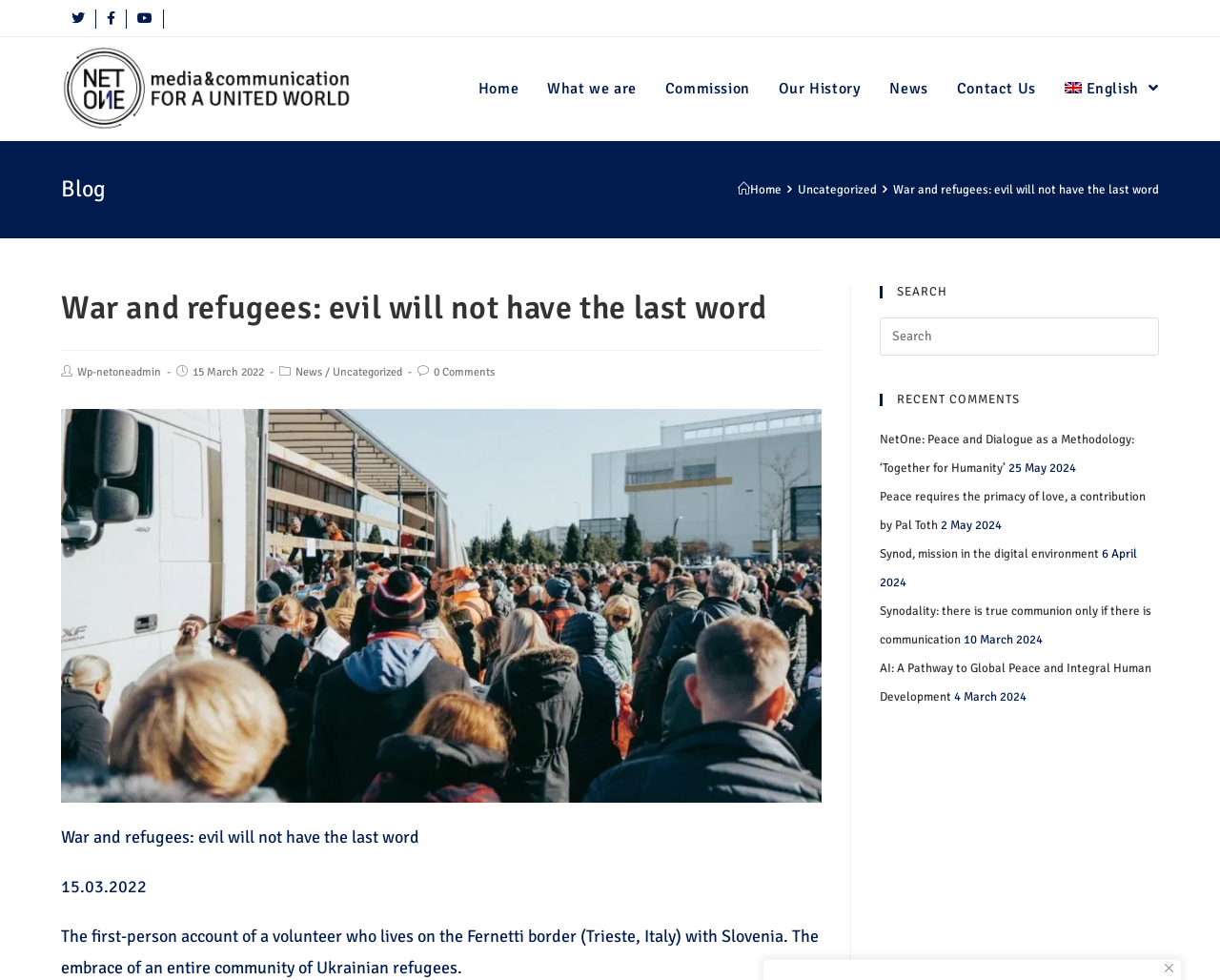What is the date of the current article?
Please answer the question with as much detail as possible using the screenshot.

I found the answer by looking at the article metadata section, where the date '15 March 2022' is displayed.